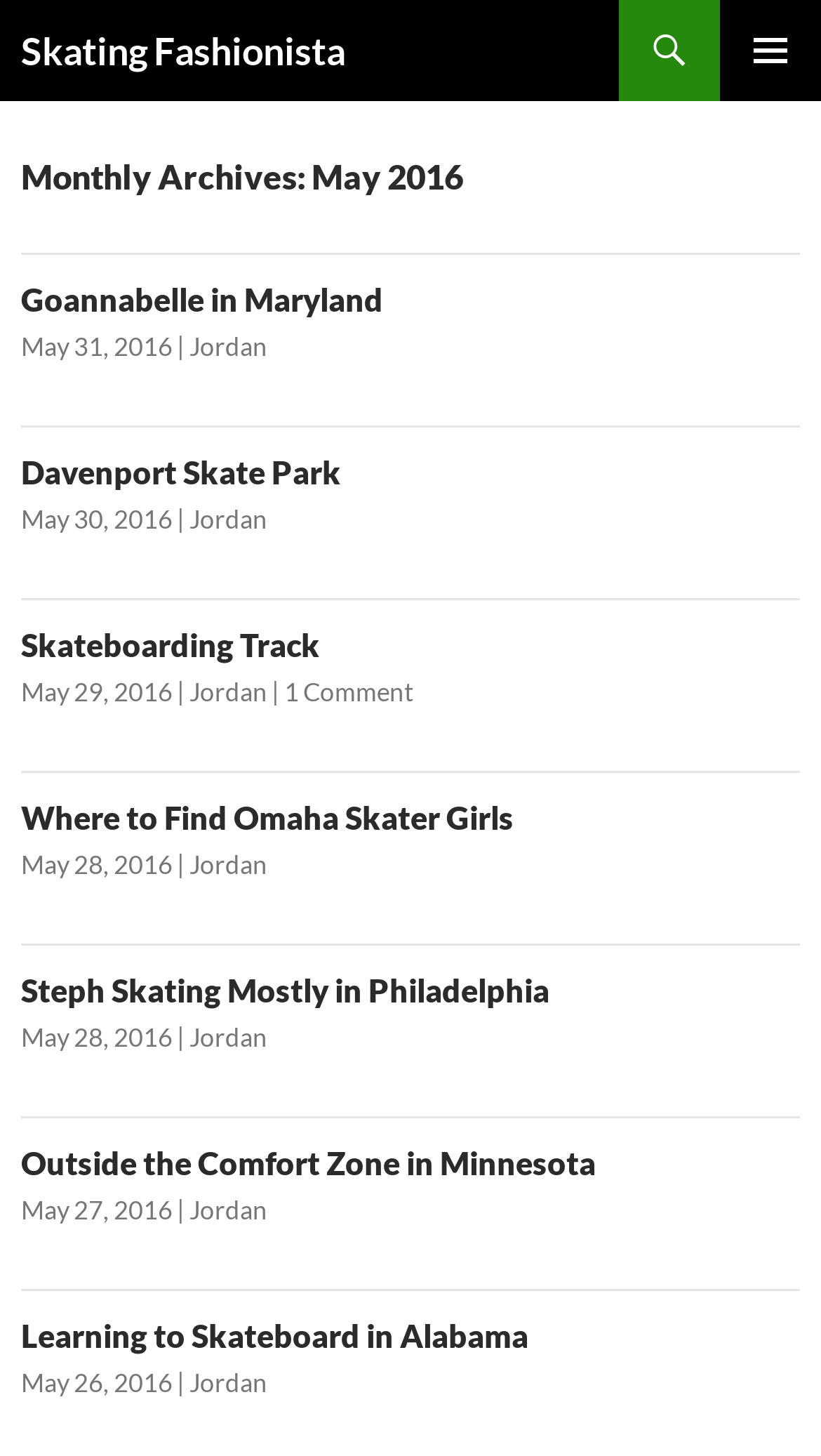How many articles are on this webpage?
Based on the image, give a concise answer in the form of a single word or short phrase.

5